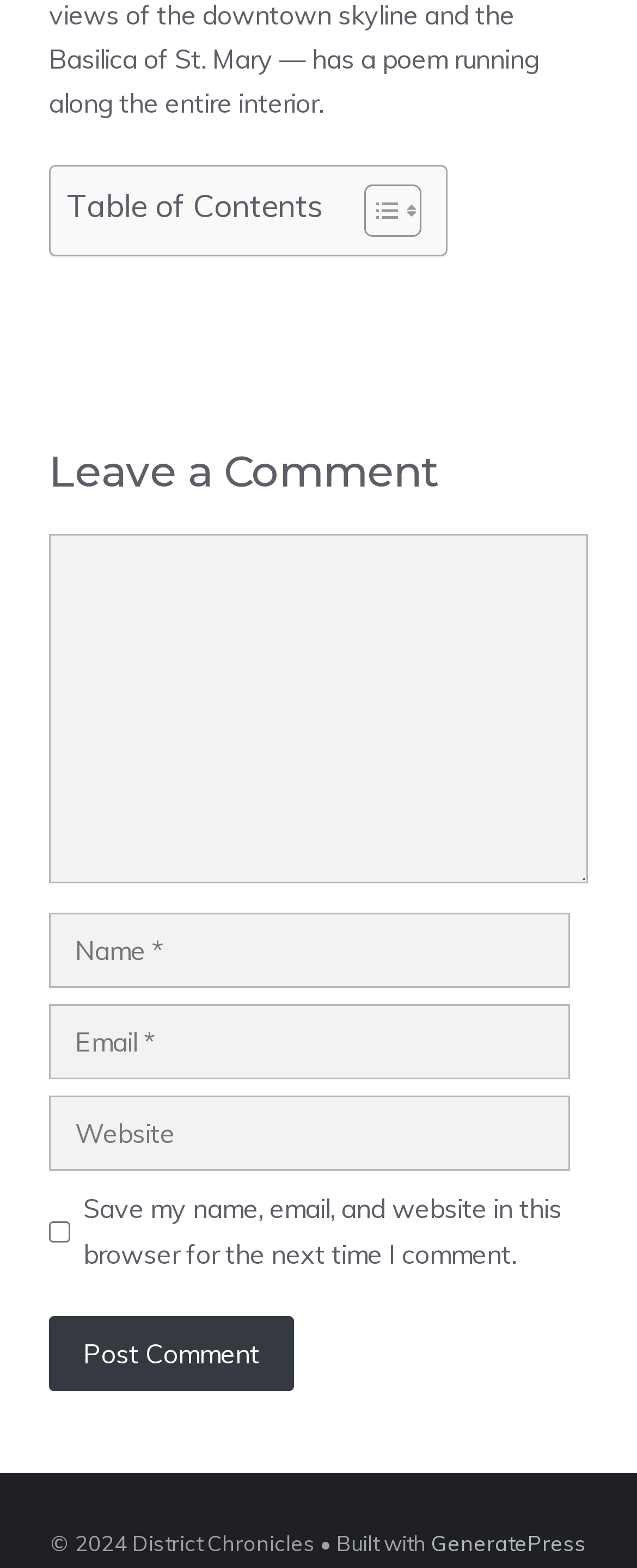Determine the bounding box coordinates for the clickable element to execute this instruction: "Enter your name". Provide the coordinates as four float numbers between 0 and 1, i.e., [left, top, right, bottom].

[0.077, 0.583, 0.895, 0.63]